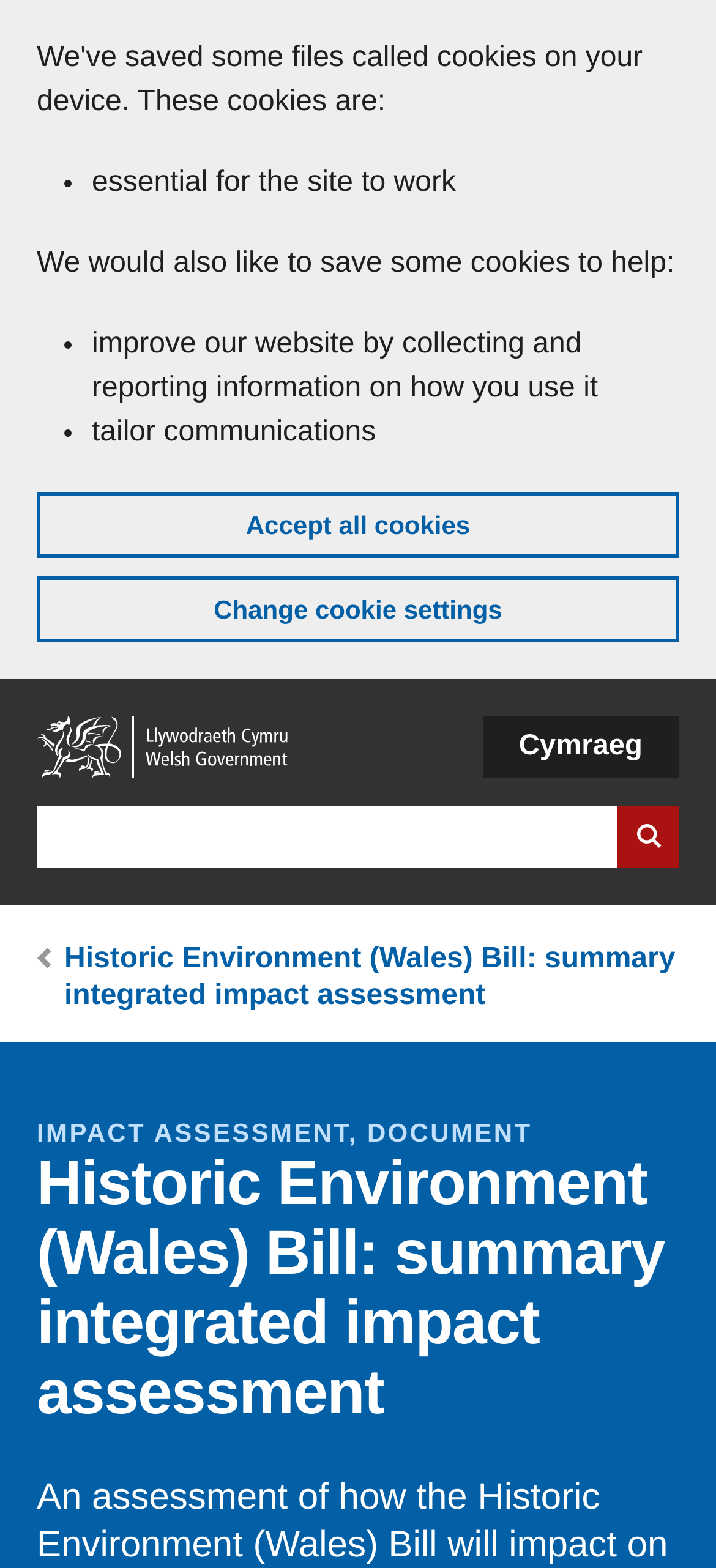Use a single word or phrase to answer the question: What is the first link on the webpage?

Skip to main content